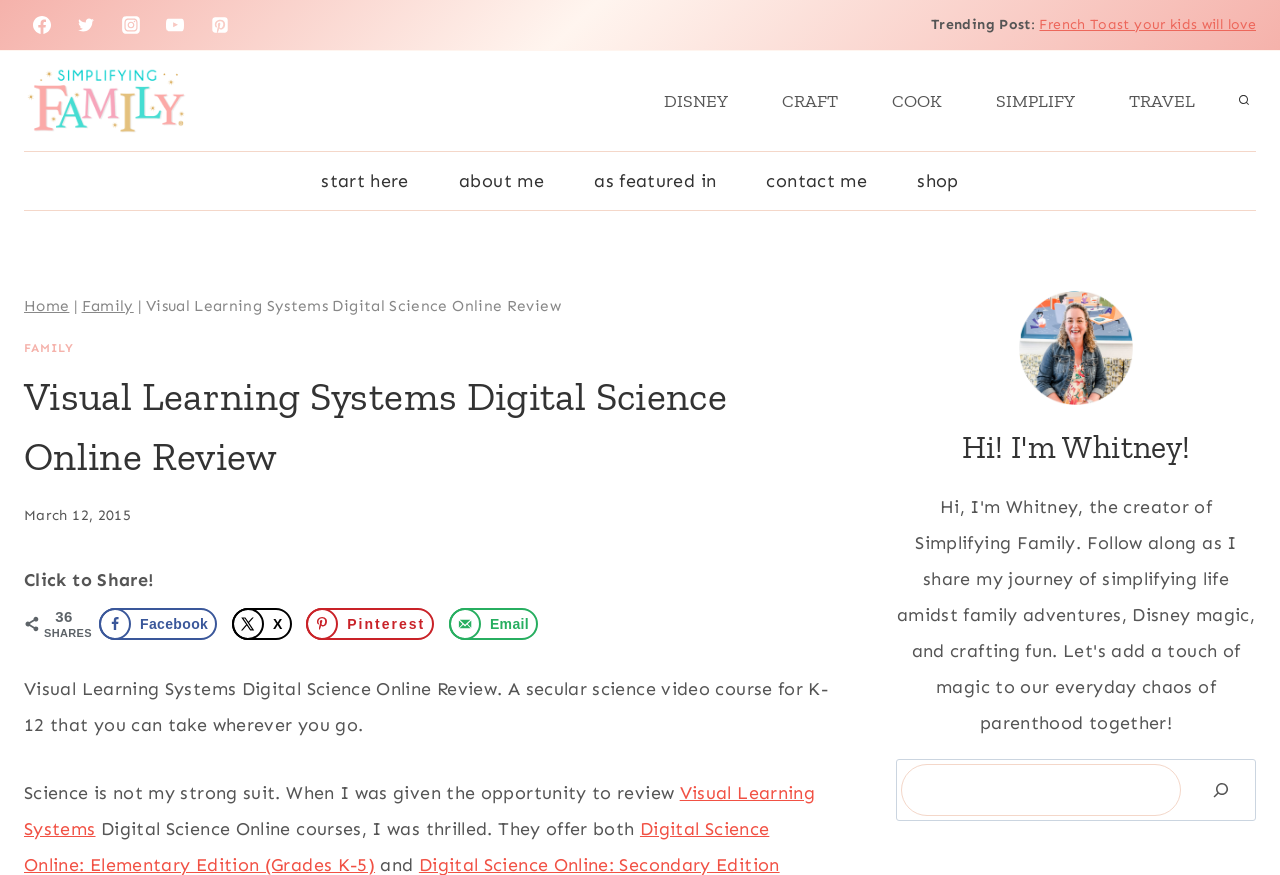Locate the UI element described by Should Developers Worry? and provide its bounding box coordinates. Use the format (top-left x, top-left y, bottom-right x, bottom-right y) with all values as floating point numbers between 0 and 1.

None